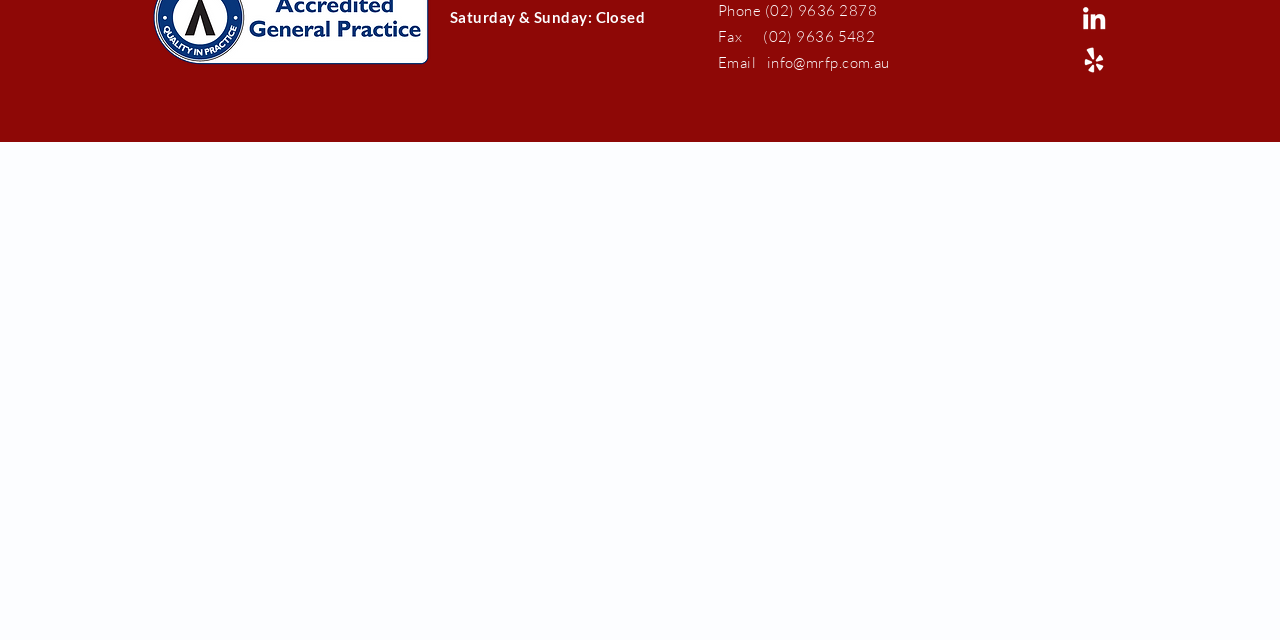Locate the bounding box coordinates of the UI element described by: "info@mrfp.com.au". Provide the coordinates as four float numbers between 0 and 1, formatted as [left, top, right, bottom].

[0.599, 0.083, 0.695, 0.112]